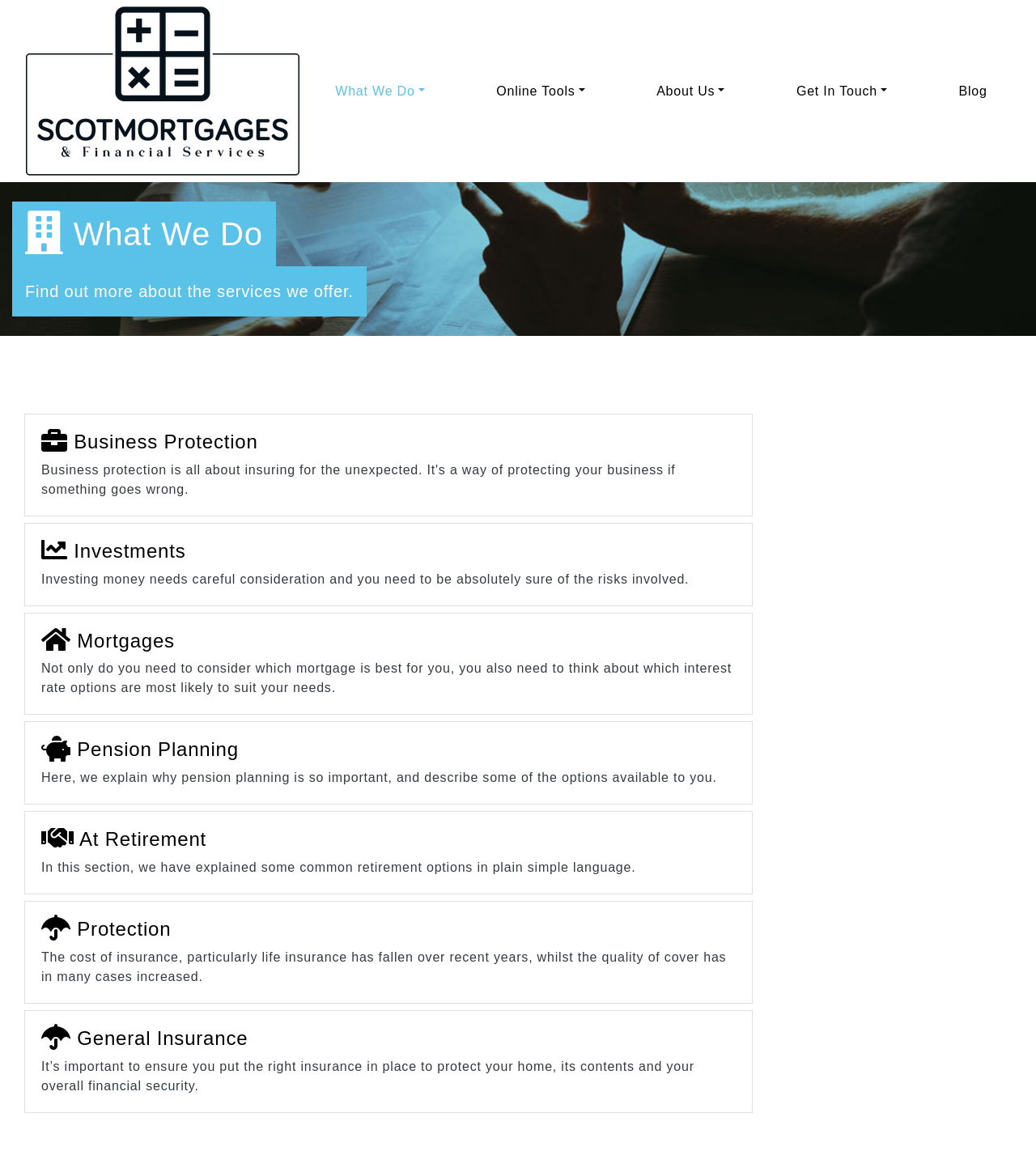Please answer the following question as detailed as possible based on the image: 
What is the purpose of business protection?

According to the link and heading for business protection, it is a way of protecting one's business if something goes wrong, implying that it provides insurance for unexpected events.